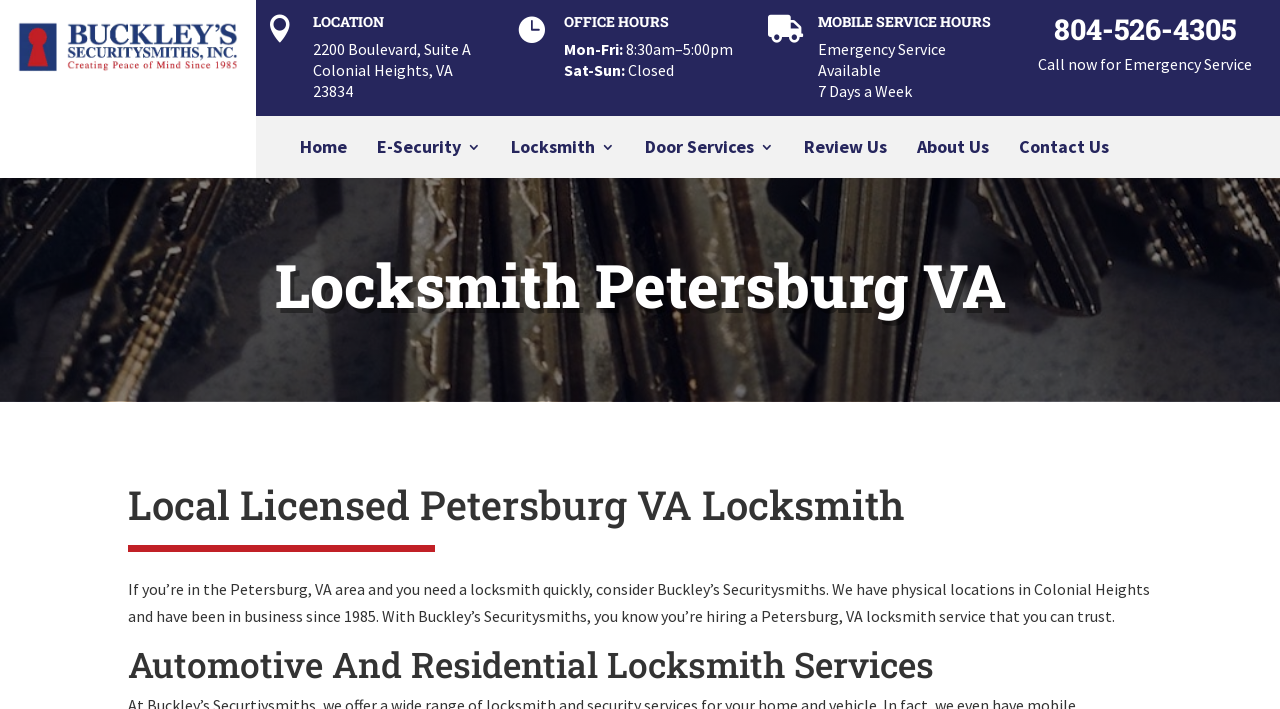Please indicate the bounding box coordinates of the element's region to be clicked to achieve the instruction: "Click the Buckley's Securitysmiths logo". Provide the coordinates as four float numbers between 0 and 1, i.e., [left, top, right, bottom].

[0.0, 0.09, 0.2, 0.118]